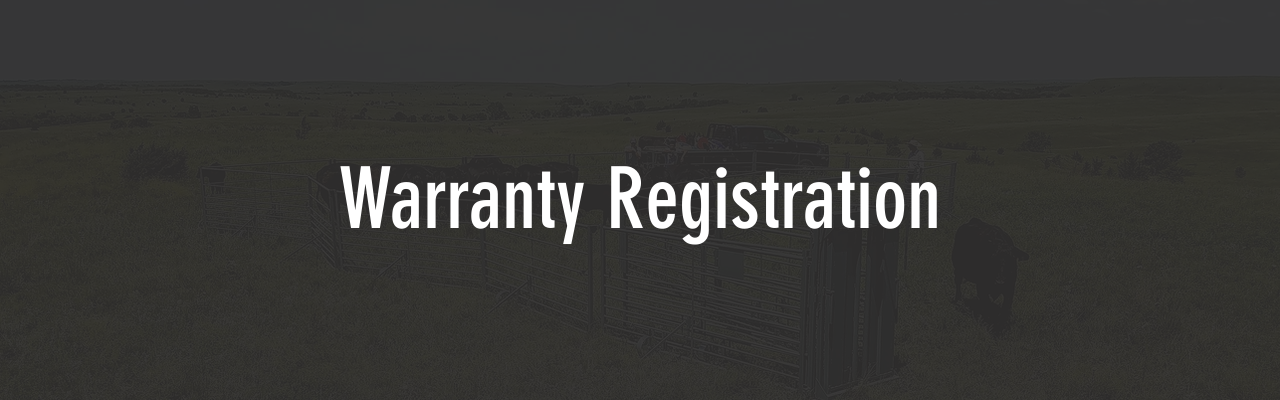Explain the image in a detailed and thorough manner.

The image prominently features the heading "Warranty Registration" against a scenic backdrop of sprawling green fields, suggesting an emphasis on outdoor cattle handling equipment. The landscape, which includes elements of cattle infrastructure, likely reflects the brand's commitment to providing durable products suited for livestock management. This aesthetic design conveys both the practical and rustic nature of Moly Manufacturing's offerings, underlining their expertise in the cattle handling industry and inviting users to engage with the warranty registration process for their high-quality equipment. The simple yet bold text layout draws immediate attention, reinforcing the significance of warranty registration in ensuring product reliability and customer satisfaction.